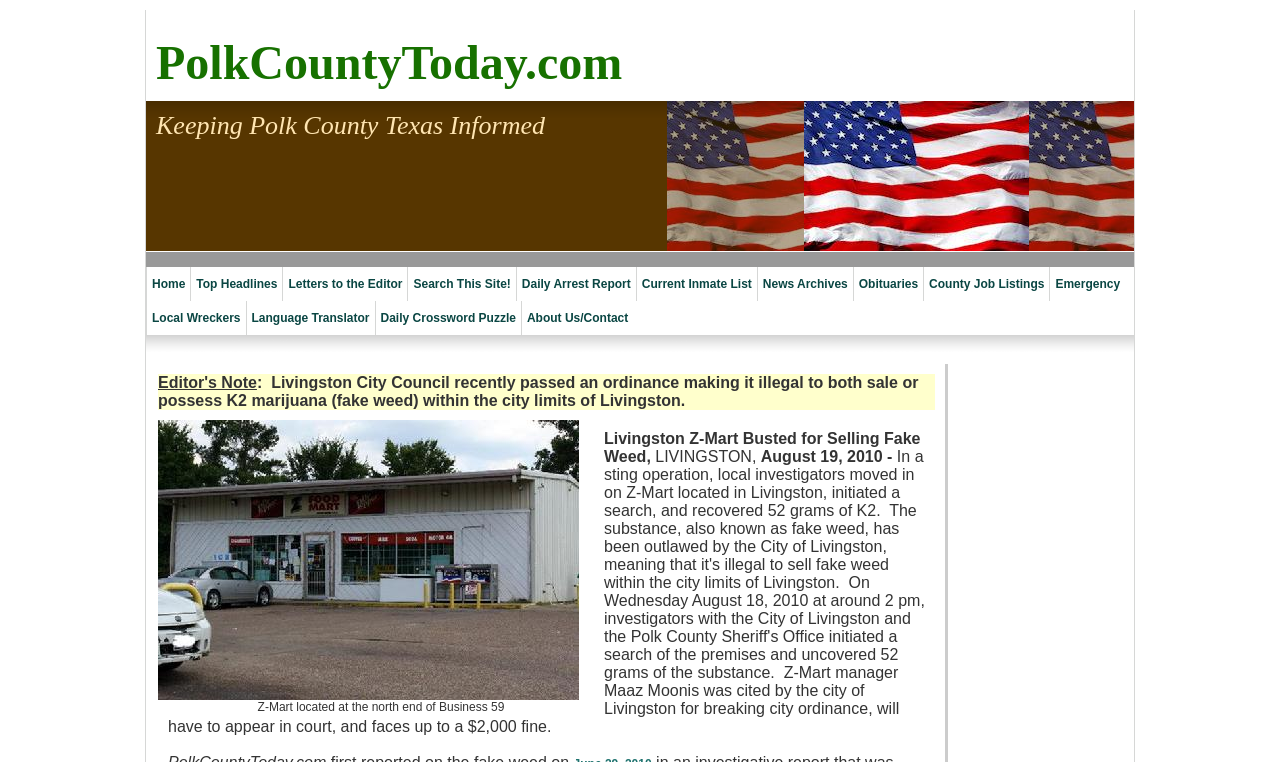Please give a concise answer to this question using a single word or phrase: 
What is the purpose of the 'Search This Site!' link?

To search the website